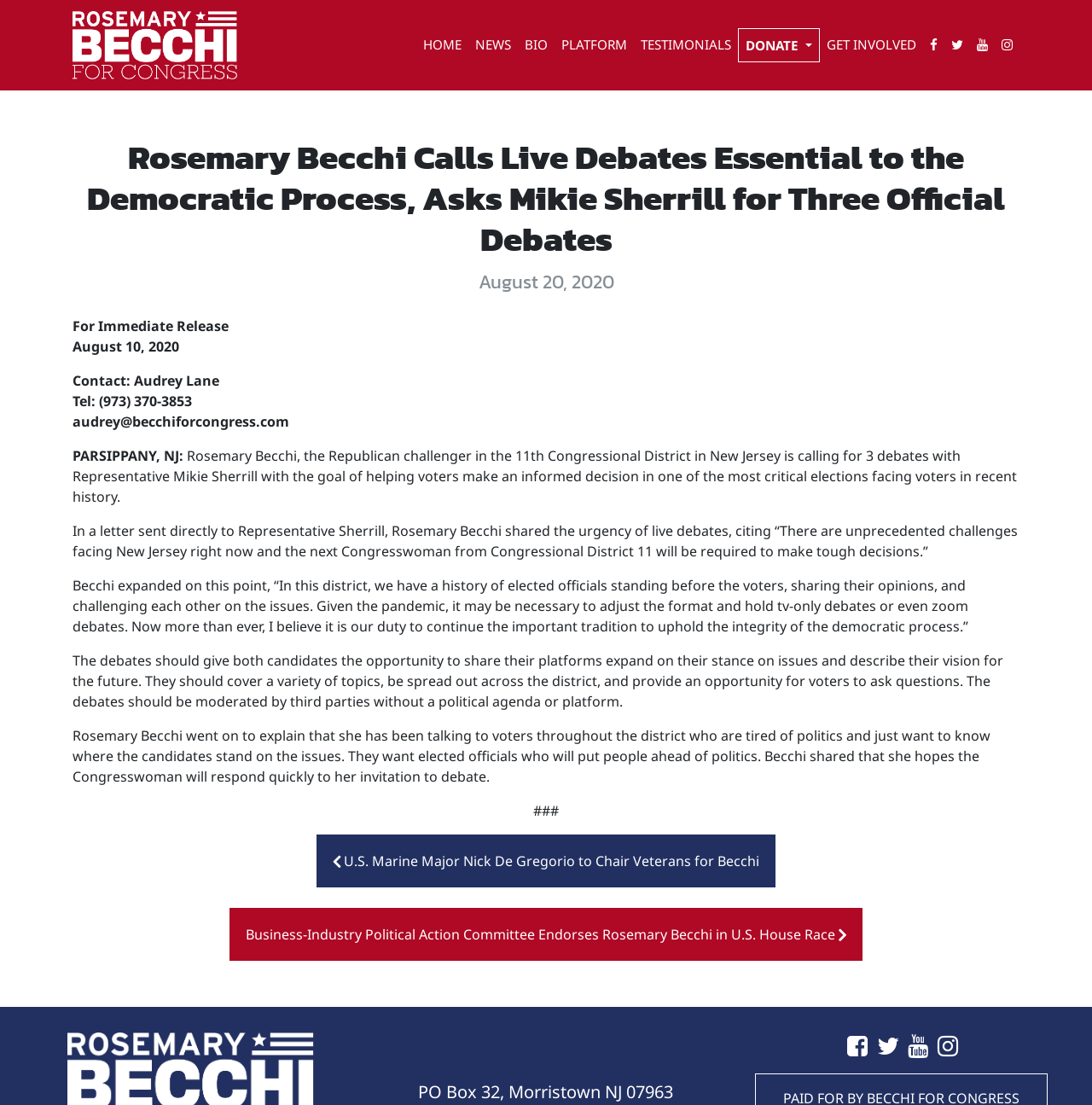Provide a single word or phrase to answer the given question: 
How many debates does Rosemary Becchi ask for?

3